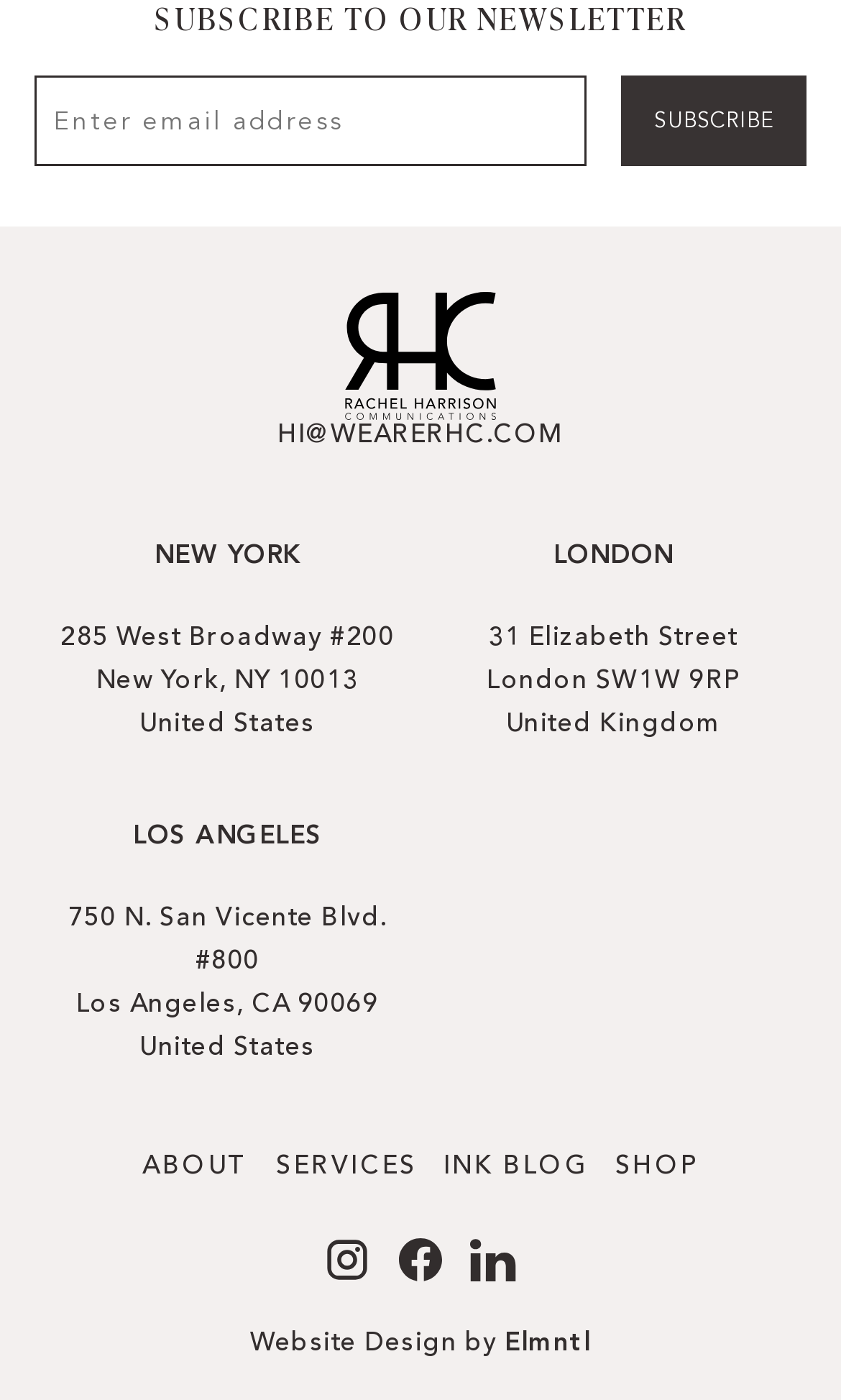Locate the bounding box coordinates of the element that should be clicked to fulfill the instruction: "Shop online".

[0.731, 0.821, 0.831, 0.843]